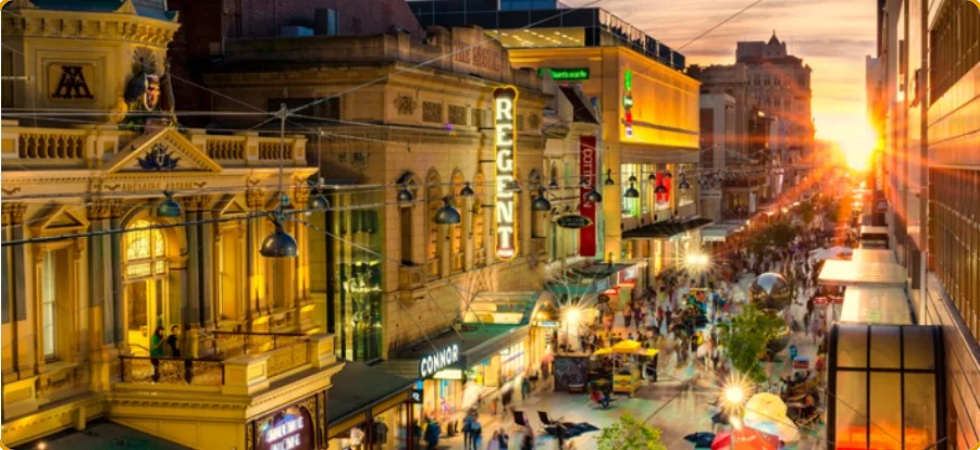What is the color of the sunset in the image?
Based on the image, provide your answer in one word or phrase.

Orange